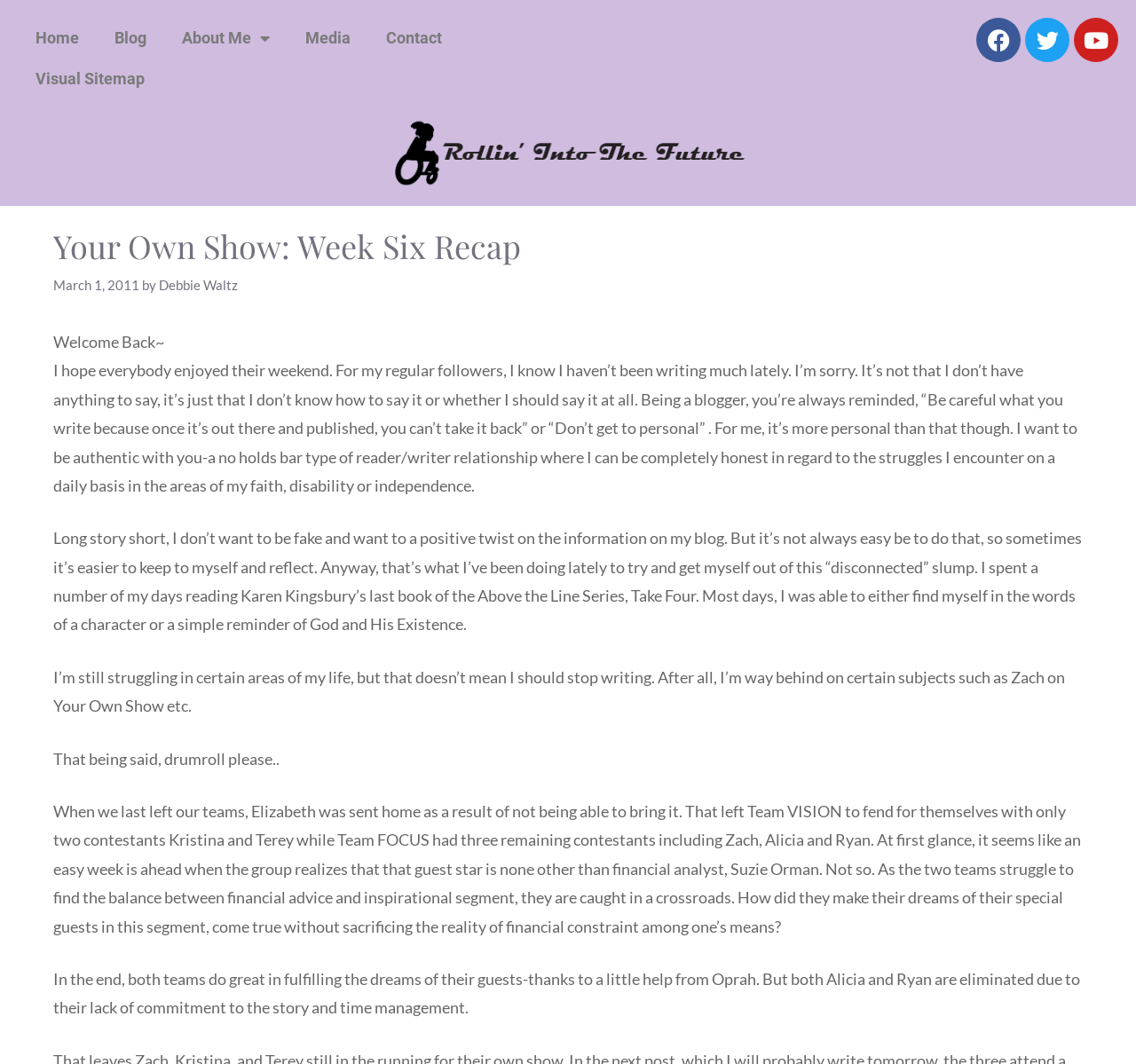Pinpoint the bounding box coordinates of the clickable element to carry out the following instruction: "Click on the 'Home' link."

[0.016, 0.017, 0.085, 0.055]